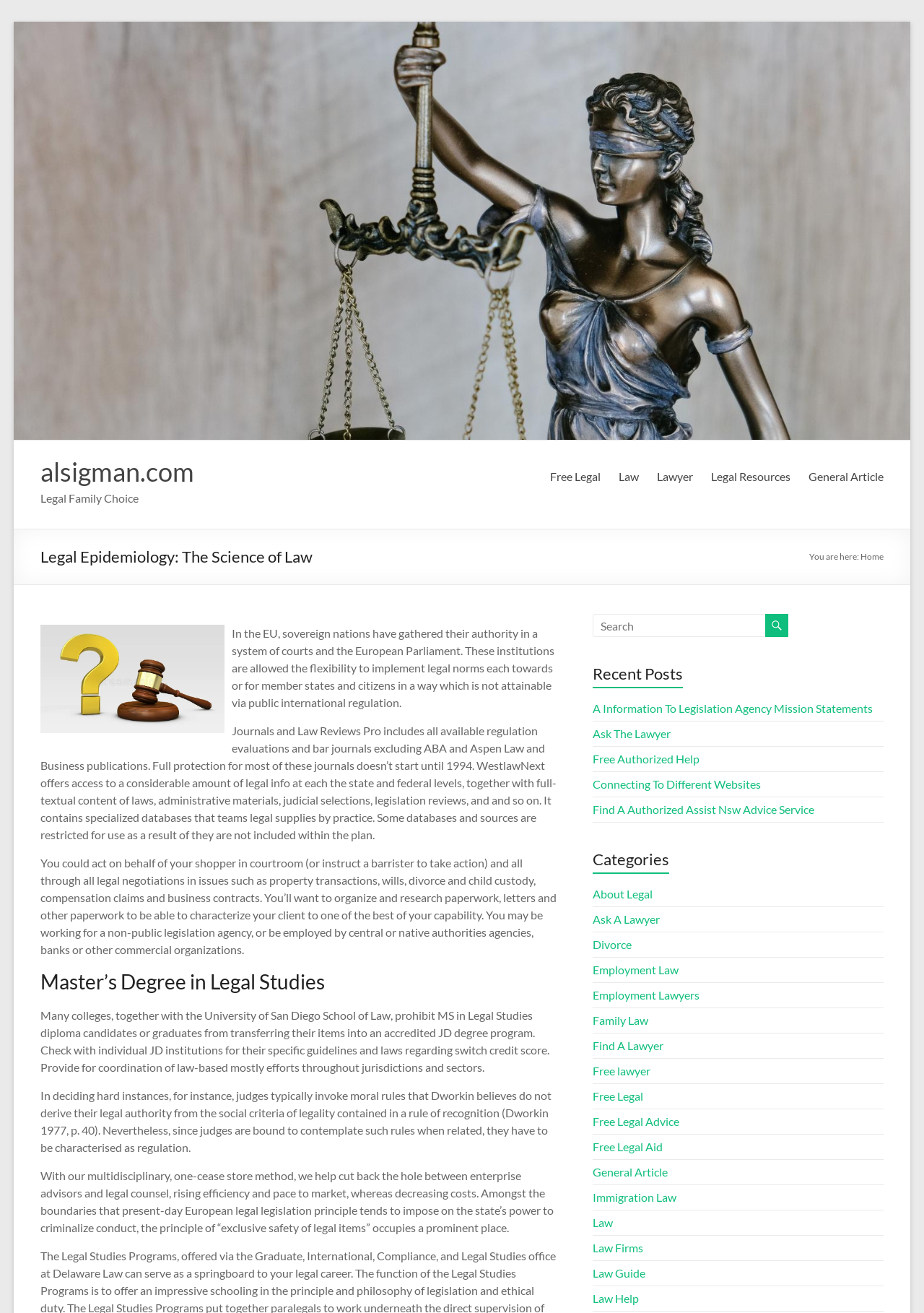Can you find and provide the main heading text of this webpage?

Legal Epidemiology: The Science of Law